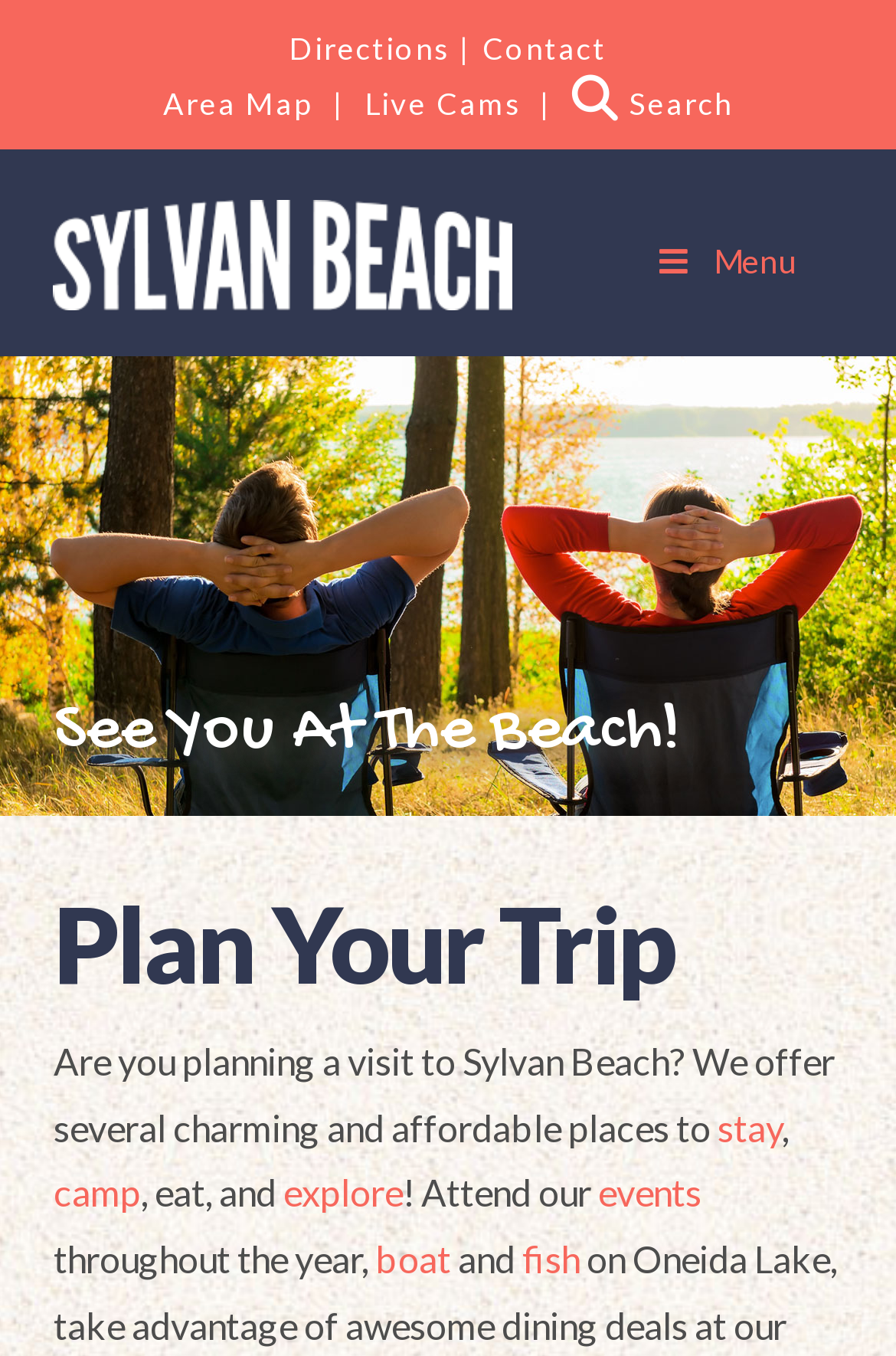What are the activities mentioned on the webpage?
Answer briefly with a single word or phrase based on the image.

stay, camp, eat, explore, events, boat, fish